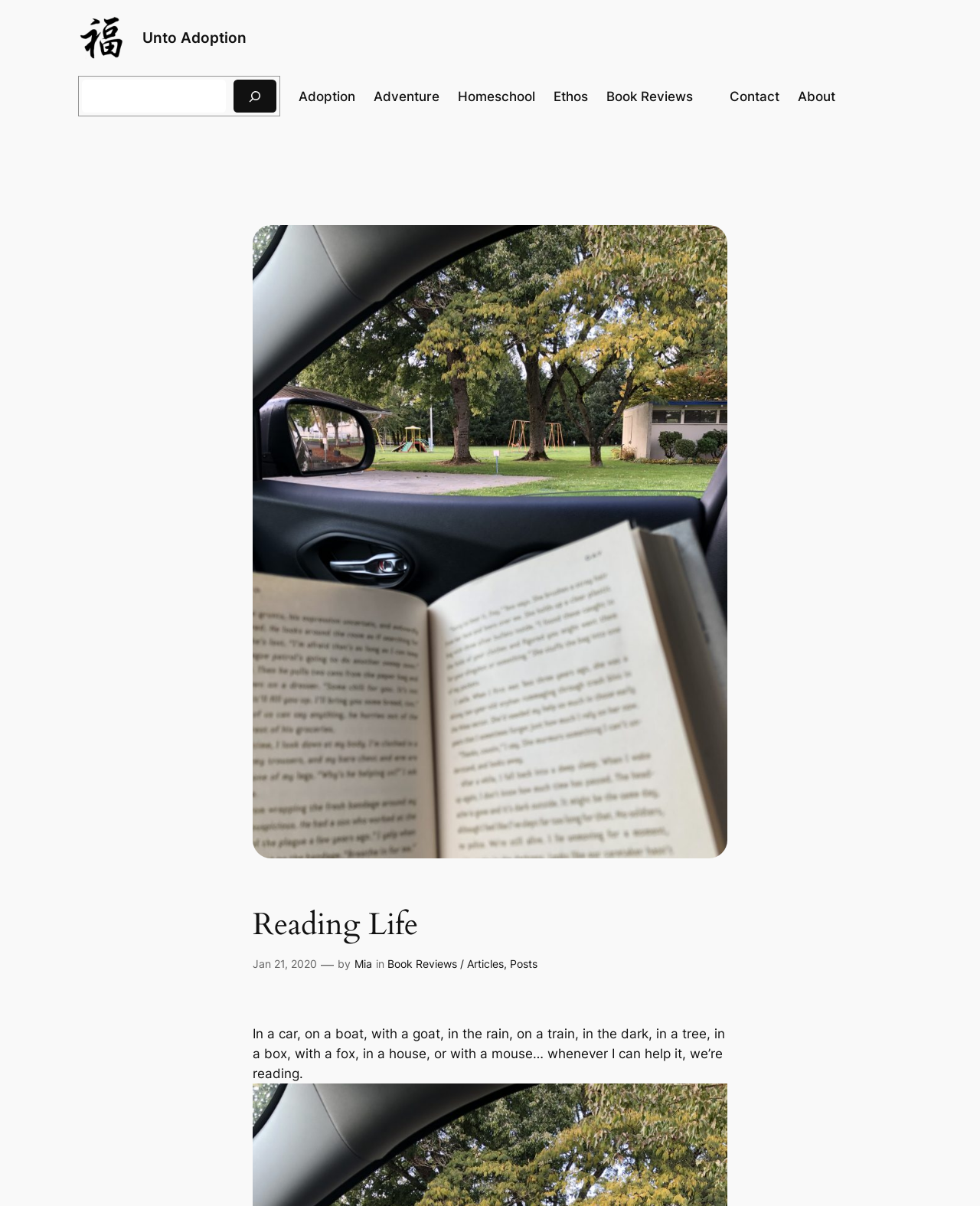Give a one-word or short phrase answer to this question: 
What is the date of the post?

Jan 21, 2020